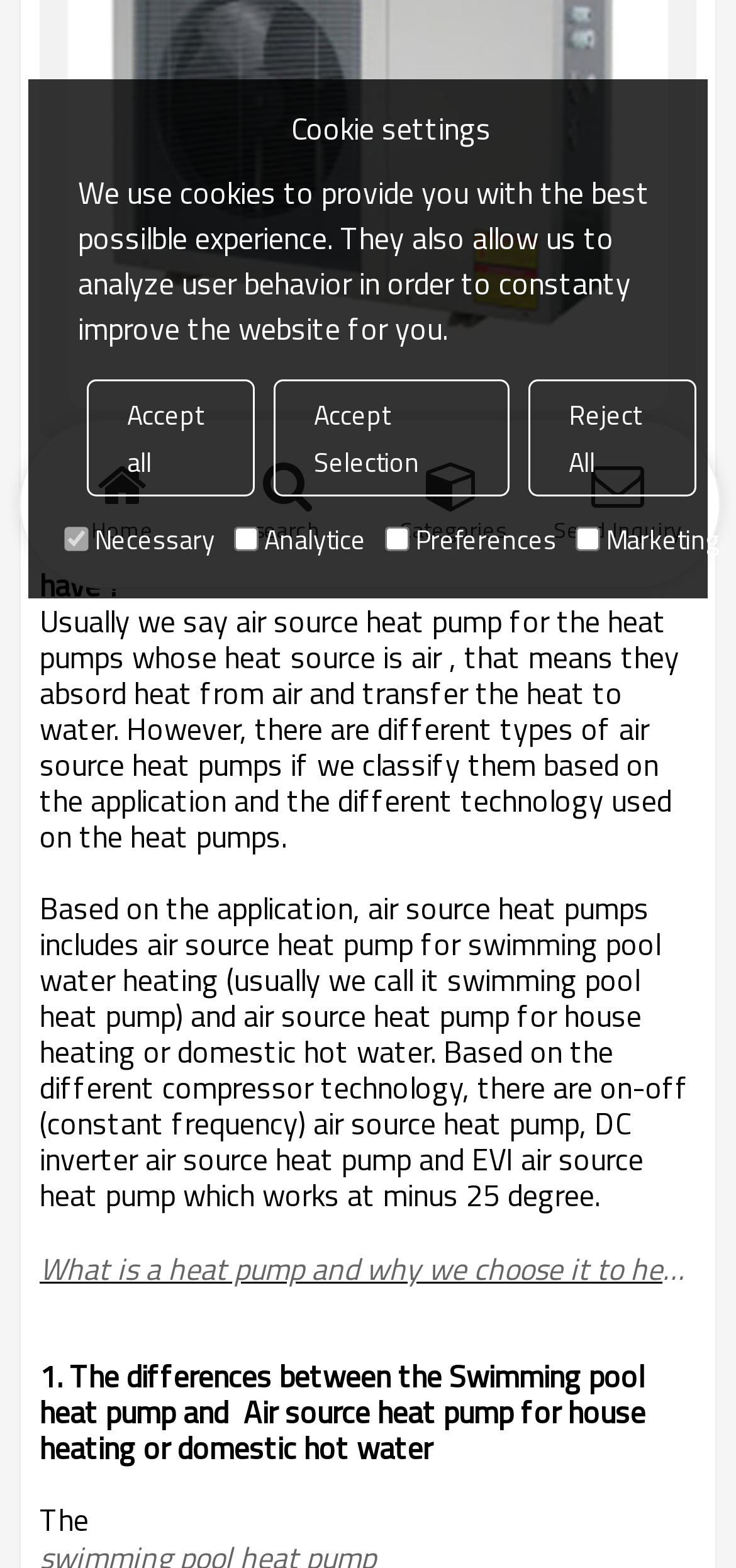Locate and provide the bounding box coordinates for the HTML element that matches this description: "Learn More".

None